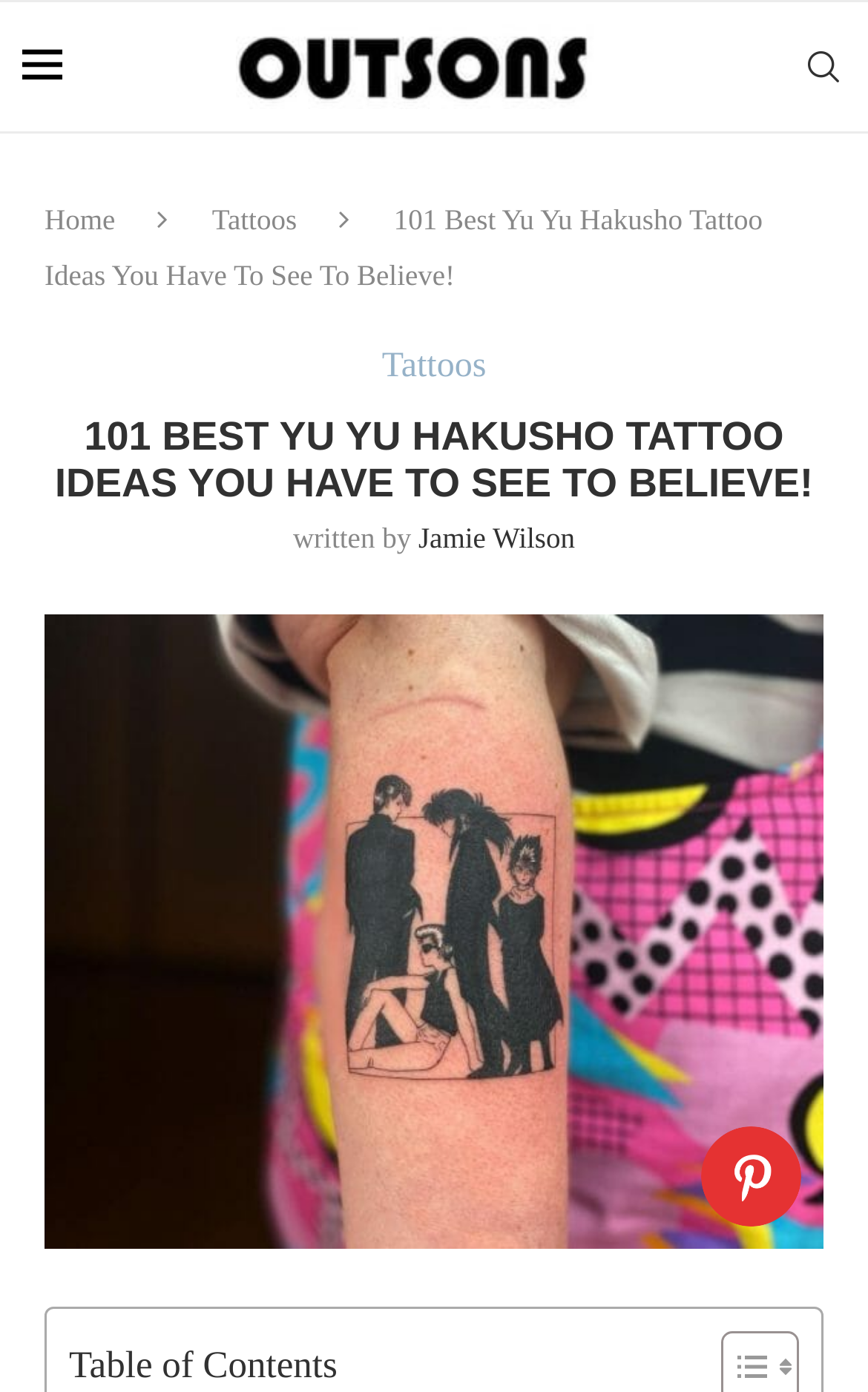What is the function of the 'Search' link?
Please provide a comprehensive answer based on the information in the image.

The 'Search' link is located in the top-right corner of the webpage and is likely a search function that allows users to search for specific content within the website, such as tattoo ideas or related articles.